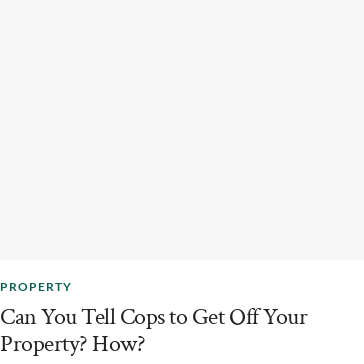What is the purpose of the guide?
Kindly answer the question with as much detail as you can.

The purpose of the guide is to help individuals understand their rights as property owners or tenants in relation to police interactions, as reflected in the context of the heading and the discussion of legal boundaries and personal freedom.